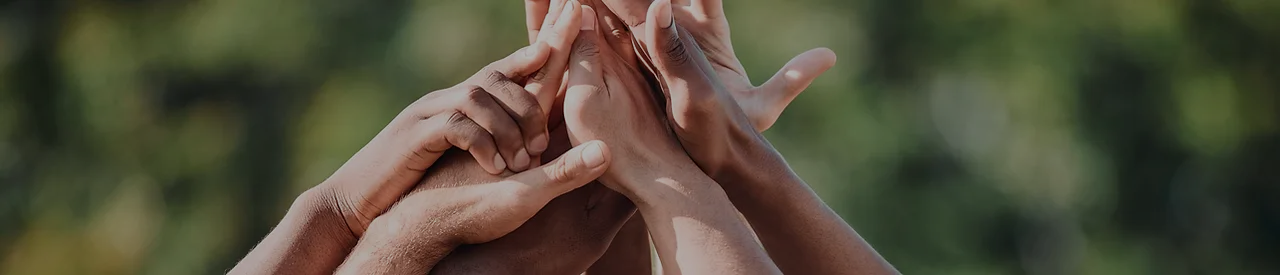What is the atmosphere of the image?
Kindly give a detailed and elaborate answer to the question.

The softly blurred backdrop of the image creates a warm atmosphere that suggests encouragement and camaraderie.